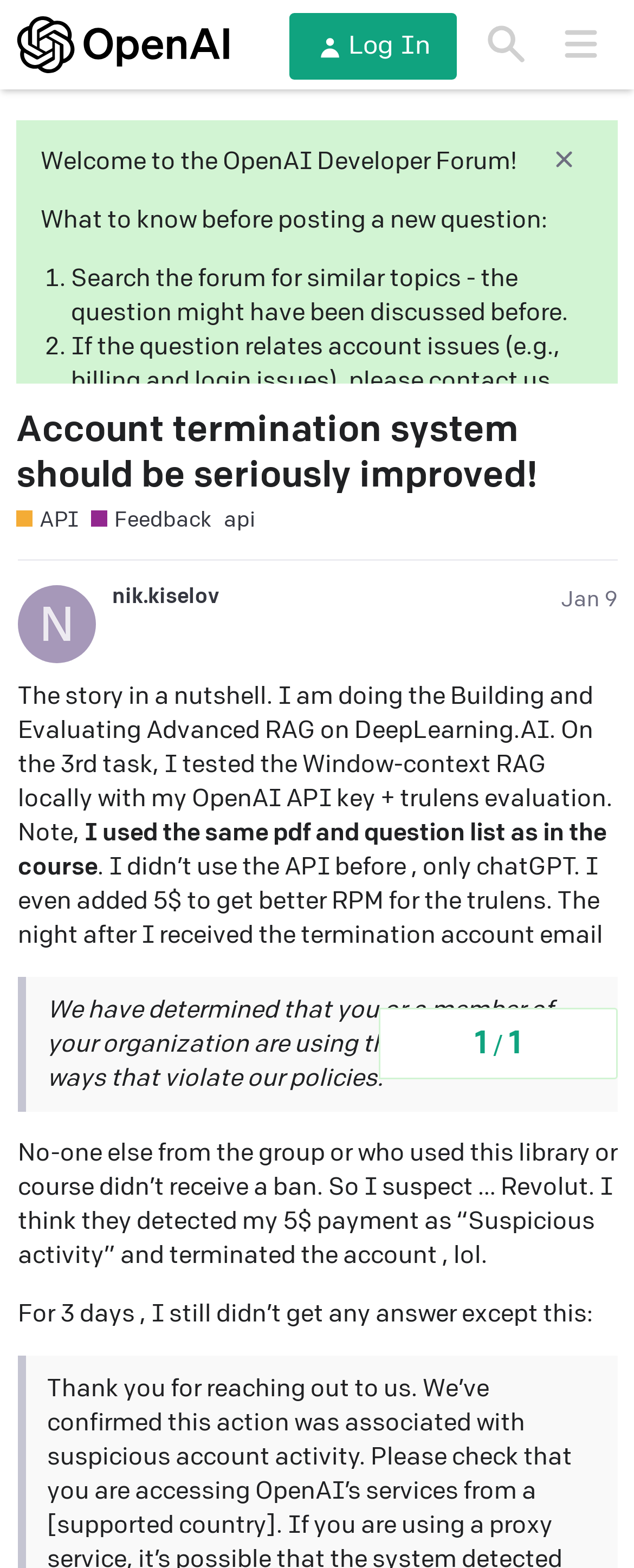Please specify the bounding box coordinates of the clickable region necessary for completing the following instruction: "View the 'Help Center'". The coordinates must consist of four float numbers between 0 and 1, i.e., [left, top, right, bottom].

[0.33, 0.255, 0.538, 0.274]